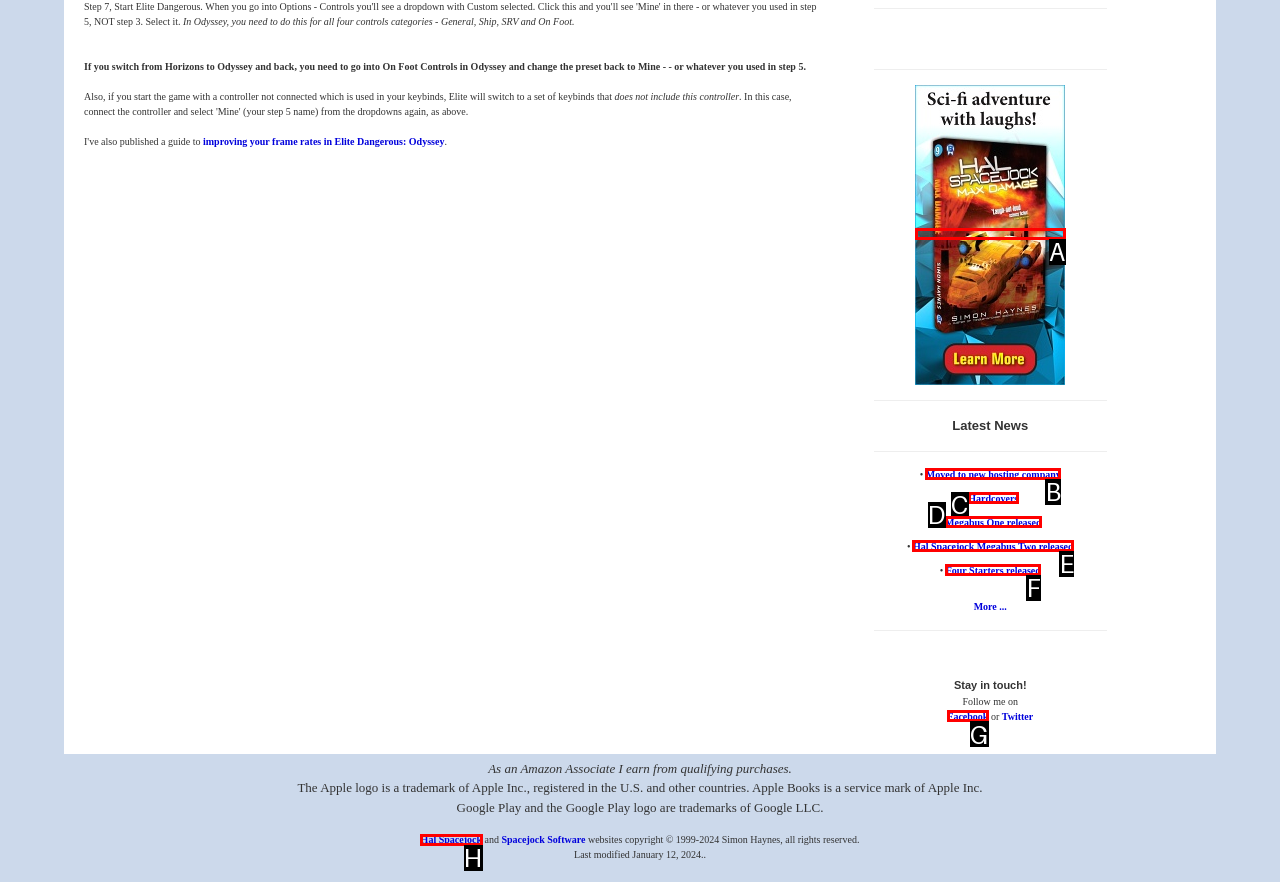Which HTML element among the options matches this description: Megabus One released? Answer with the letter representing your choice.

D